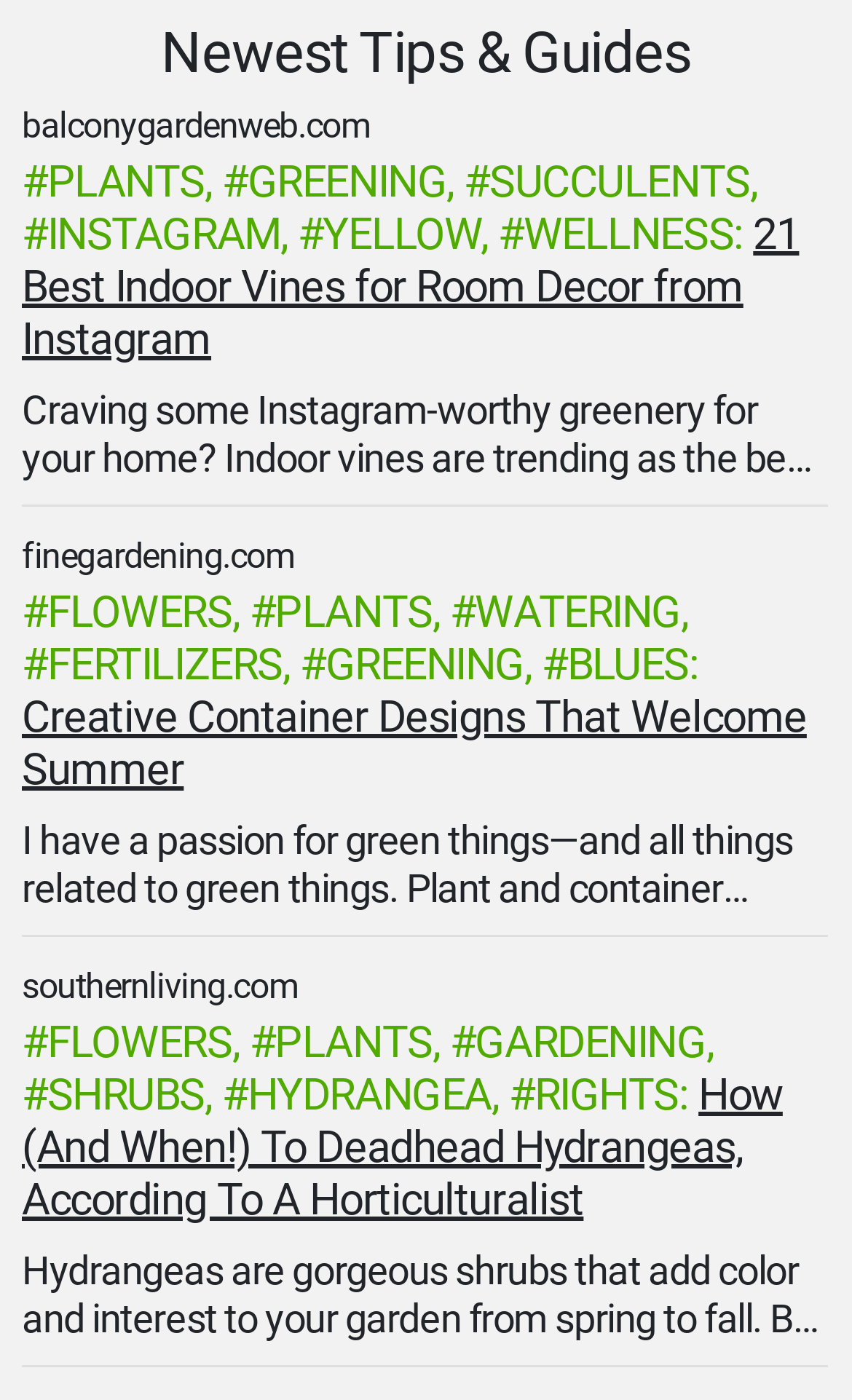Please give the bounding box coordinates of the area that should be clicked to fulfill the following instruction: "Read 'How (And When!) To Deadhead Hydrangeas, According To A Horticulturalist'". The coordinates should be in the format of four float numbers from 0 to 1, i.e., [left, top, right, bottom].

[0.026, 0.763, 0.919, 0.875]